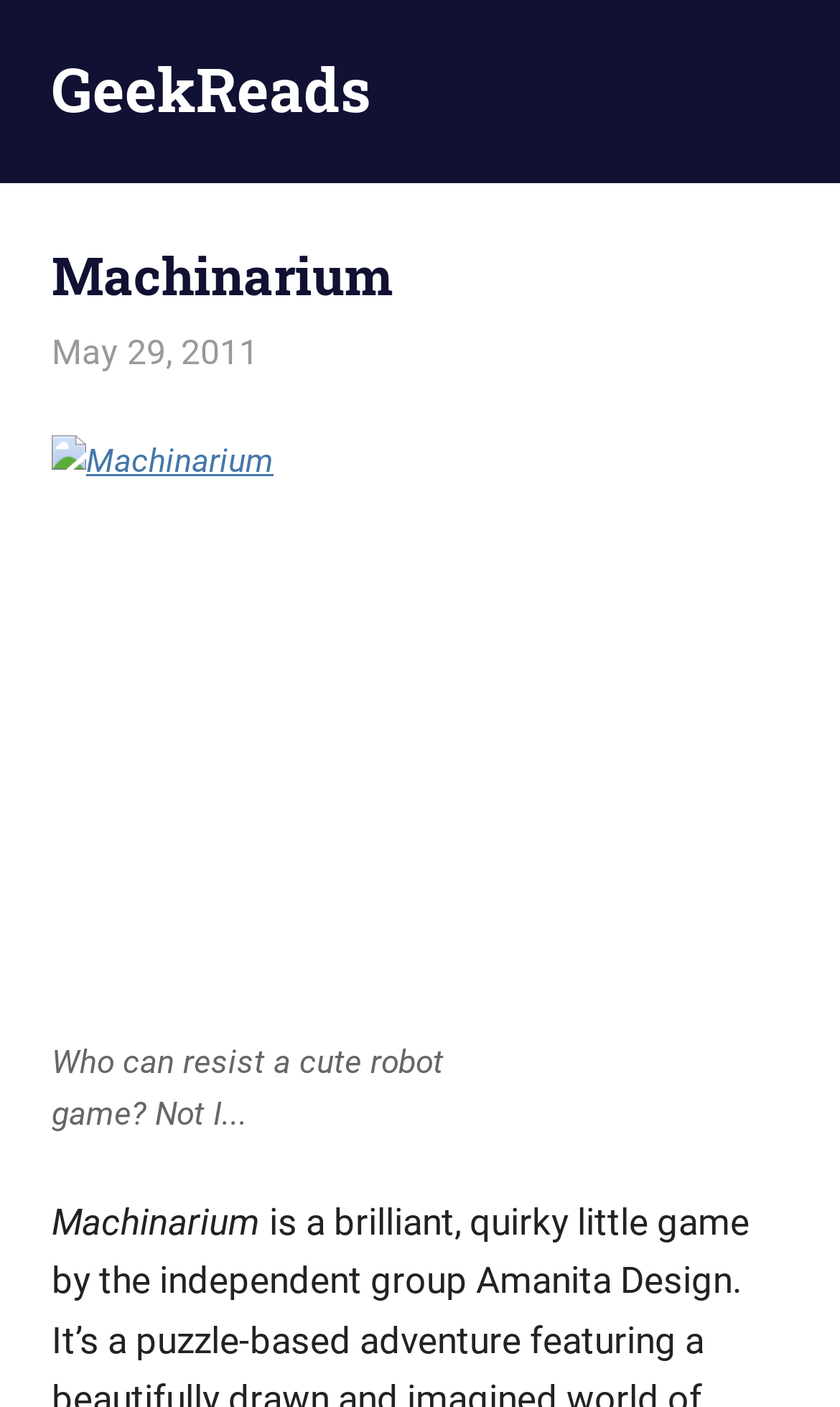What is the name of the game reviewed?
Using the information from the image, provide a comprehensive answer to the question.

The name of the game reviewed can be found in the heading element, which is 'Machinarium'. This is also confirmed by the link with the same text inside the figure element.